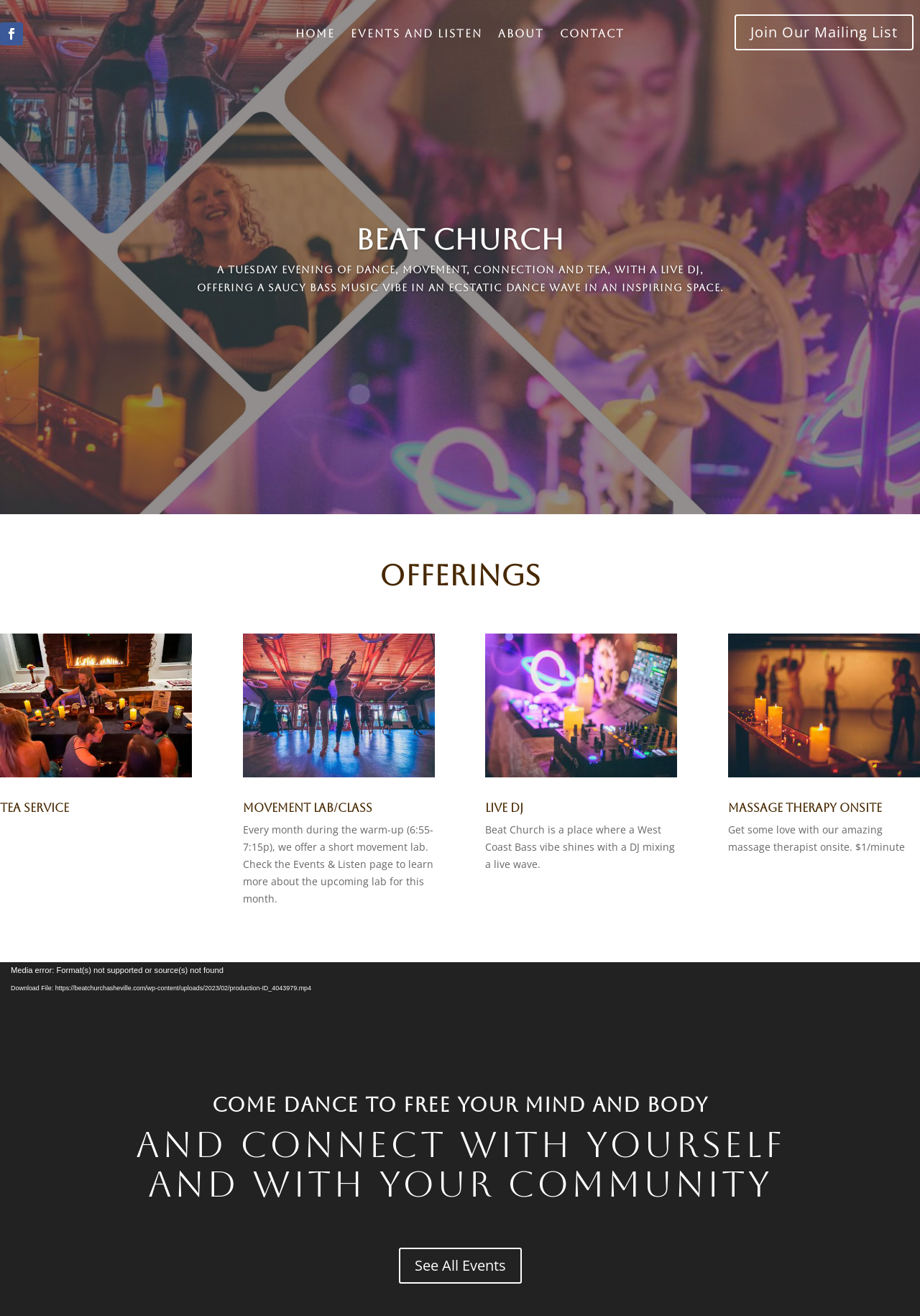Refer to the screenshot and answer the following question in detail:
How many services are offered?

I can see that there are four services offered: Tea Service, MOVEMENT LAB/CLASS, Live DJ, and Massage Therapy onsite. These services are listed under the 'Offerings' heading.